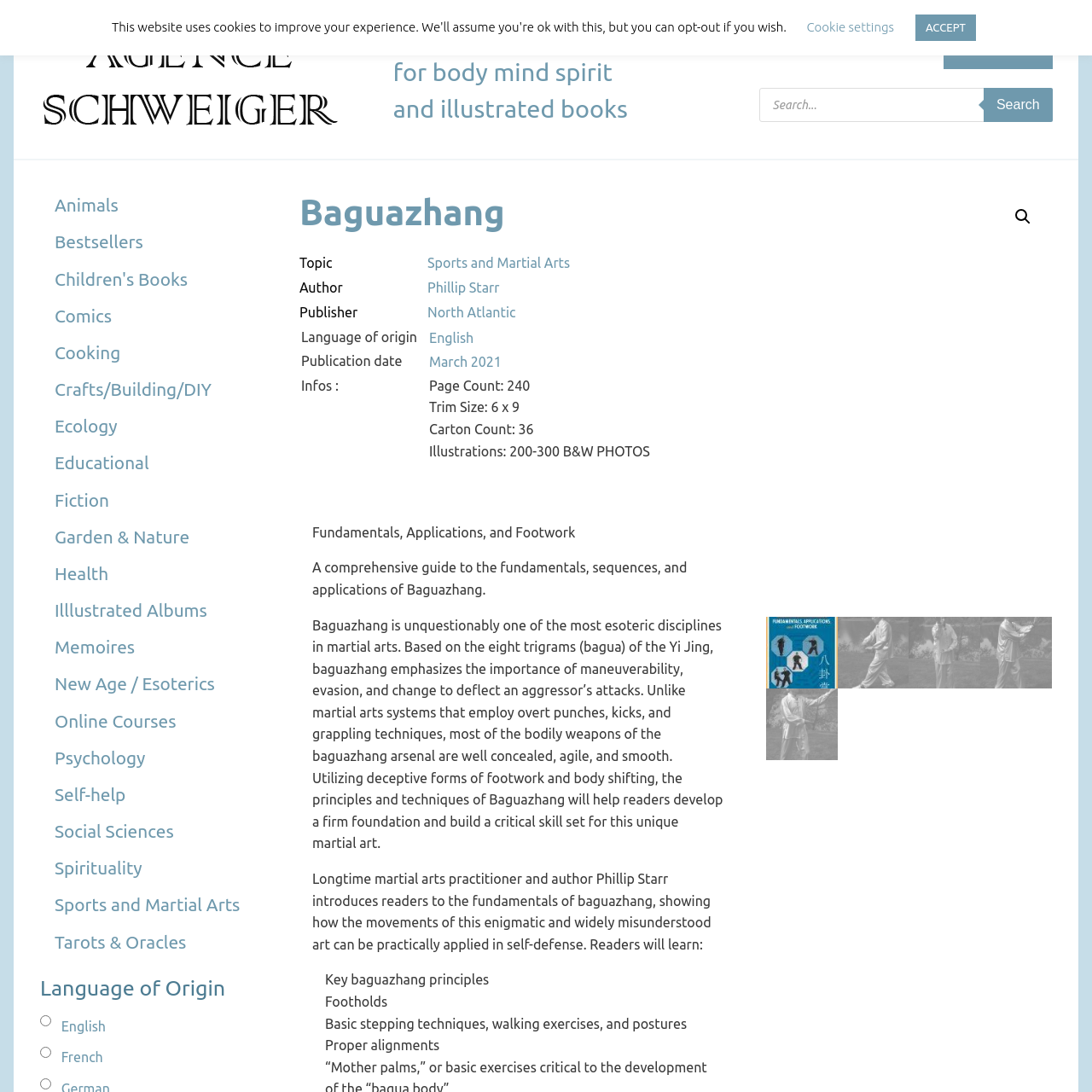Give a detailed account of the scene depicted in the image inside the red rectangle.

The image features a graphic representation associated with "Baguazhang," a traditional martial art that emphasizes fluid movements and evasion techniques. This intricate design may reflect the principles of balance and adaptability central to Baguazhang, often connected to the philosophical concepts of the eight trigrams in Chinese cosmology. The accompanying context suggests a focus on martial arts, specifically underlining the teachings of Phillip Starr, who explores the fundamentals and practical applications of this unique discipline. This artwork likely serves as a visual introduction to the literature presented by the Baguazhang – Agence Schweiger, which encompasses body, mind, and spirit concepts, potentially inviting deeper exploration into self-defense and movement practices.